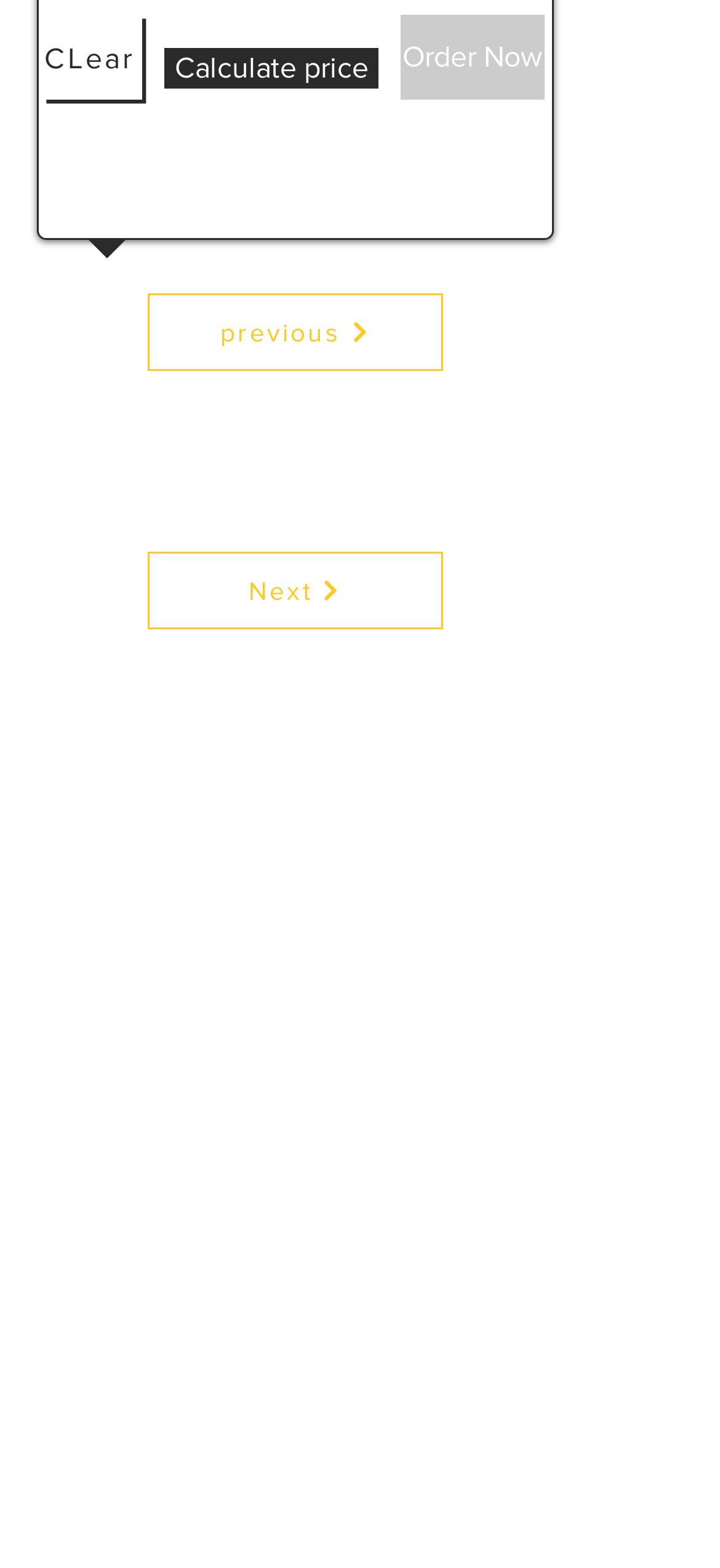Respond to the question below with a single word or phrase: What is the payment method accepted?

PayPal